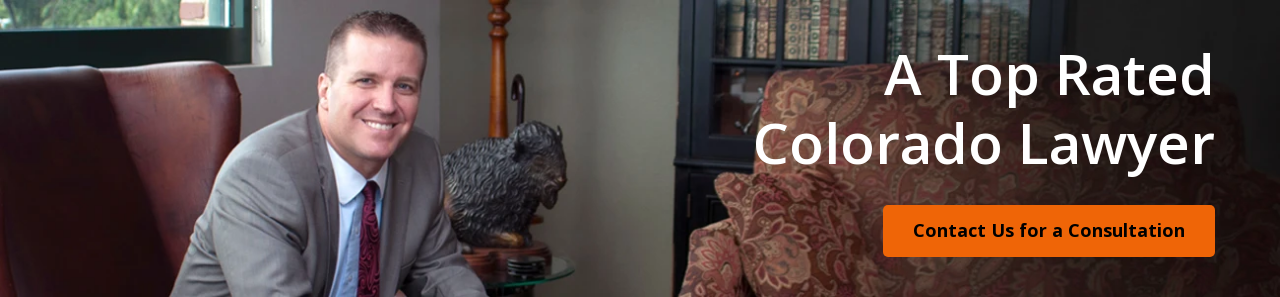What is the purpose of the call-to-action button?
Carefully analyze the image and provide a thorough answer to the question.

The call-to-action button 'Contact Us for a Consultation' is intended to encourage potential clients to seek the lawyer's legal services, making it easy for them to take the next step in seeking legal assistance.